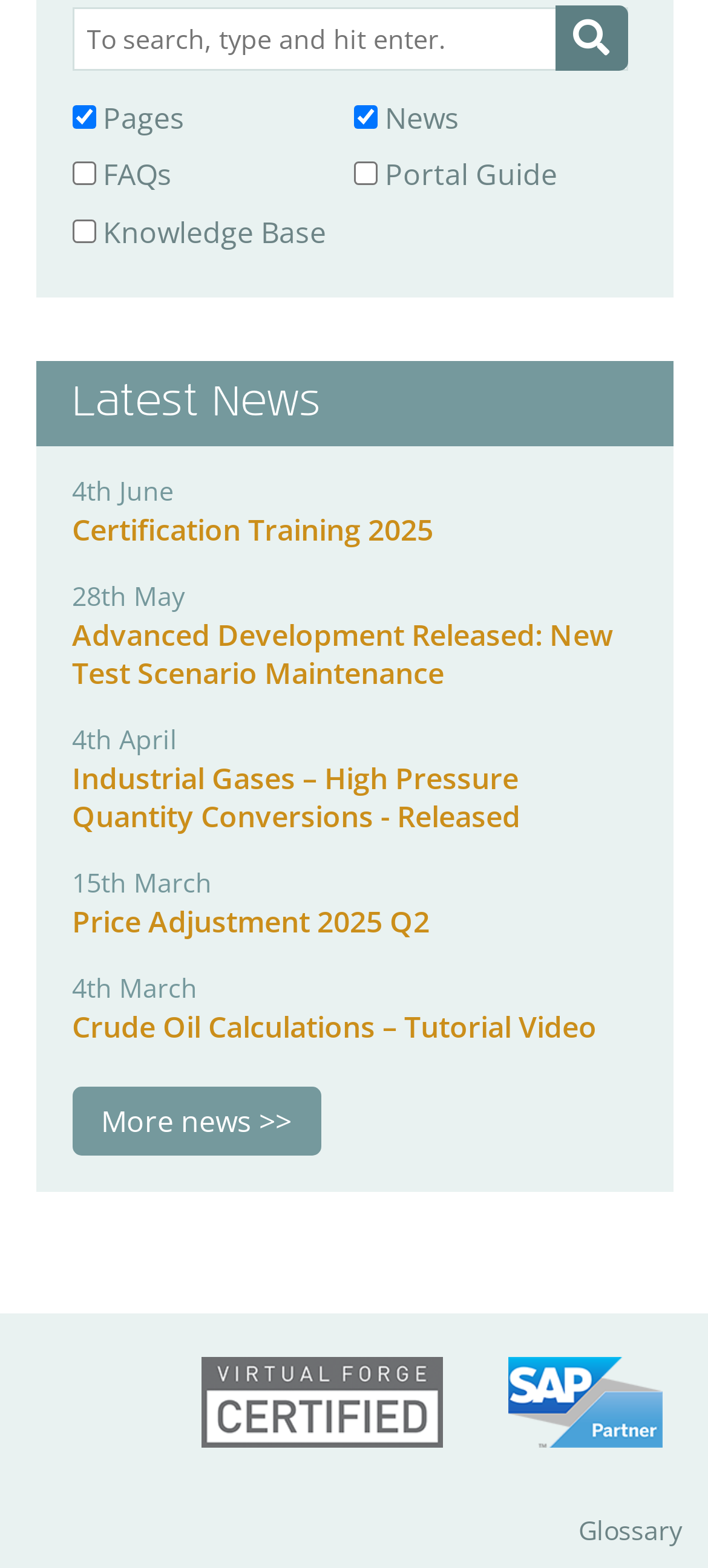Identify the bounding box coordinates for the region to click in order to carry out this instruction: "search for something". Provide the coordinates using four float numbers between 0 and 1, formatted as [left, top, right, bottom].

[0.101, 0.005, 0.886, 0.046]